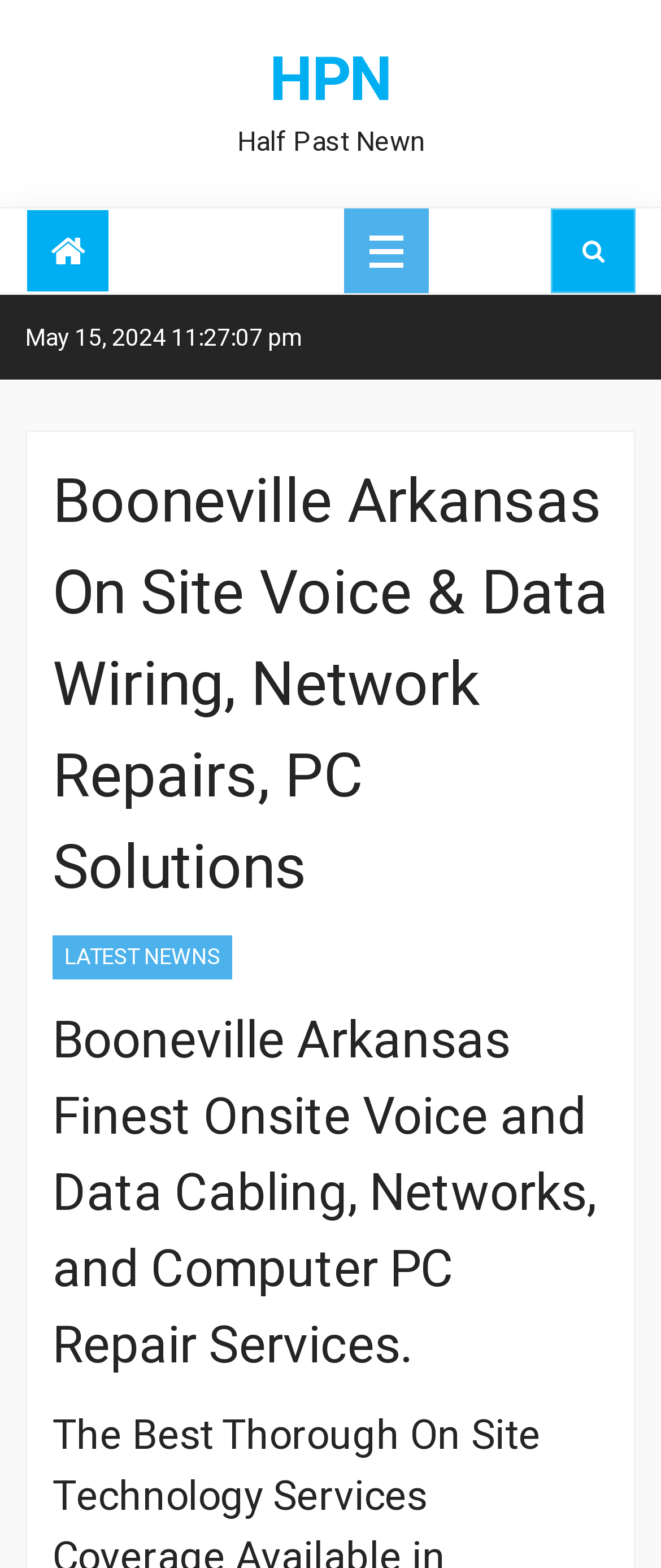Determine the main heading text of the webpage.

Booneville Arkansas On Site Voice & Data Wiring, Network Repairs, PC Solutions